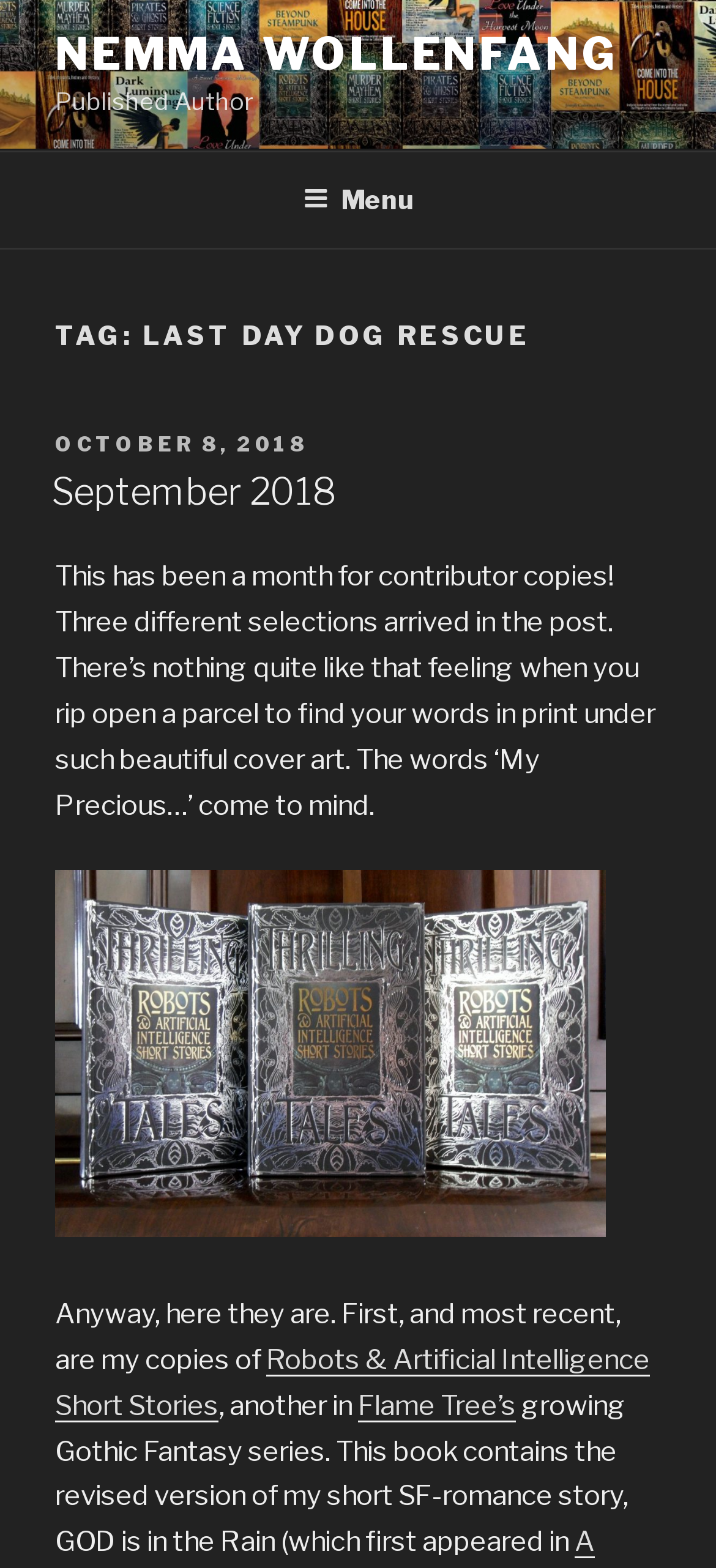From the element description: "September 2018", extract the bounding box coordinates of the UI element. The coordinates should be expressed as four float numbers between 0 and 1, in the order [left, top, right, bottom].

[0.072, 0.3, 0.469, 0.328]